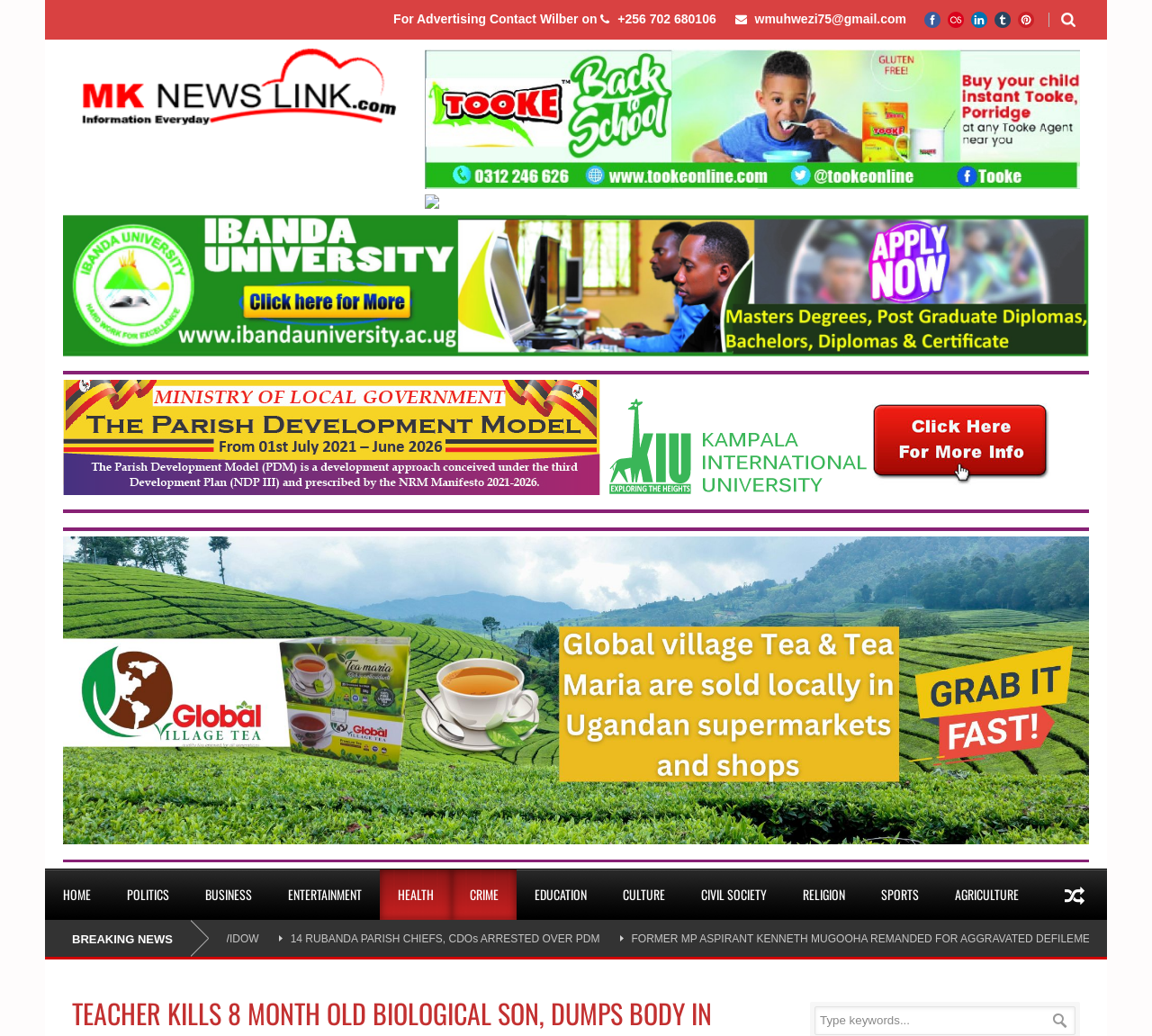Please respond to the question using a single word or phrase:
What is the contact email for advertising?

wmuhwezi75@gmail.com